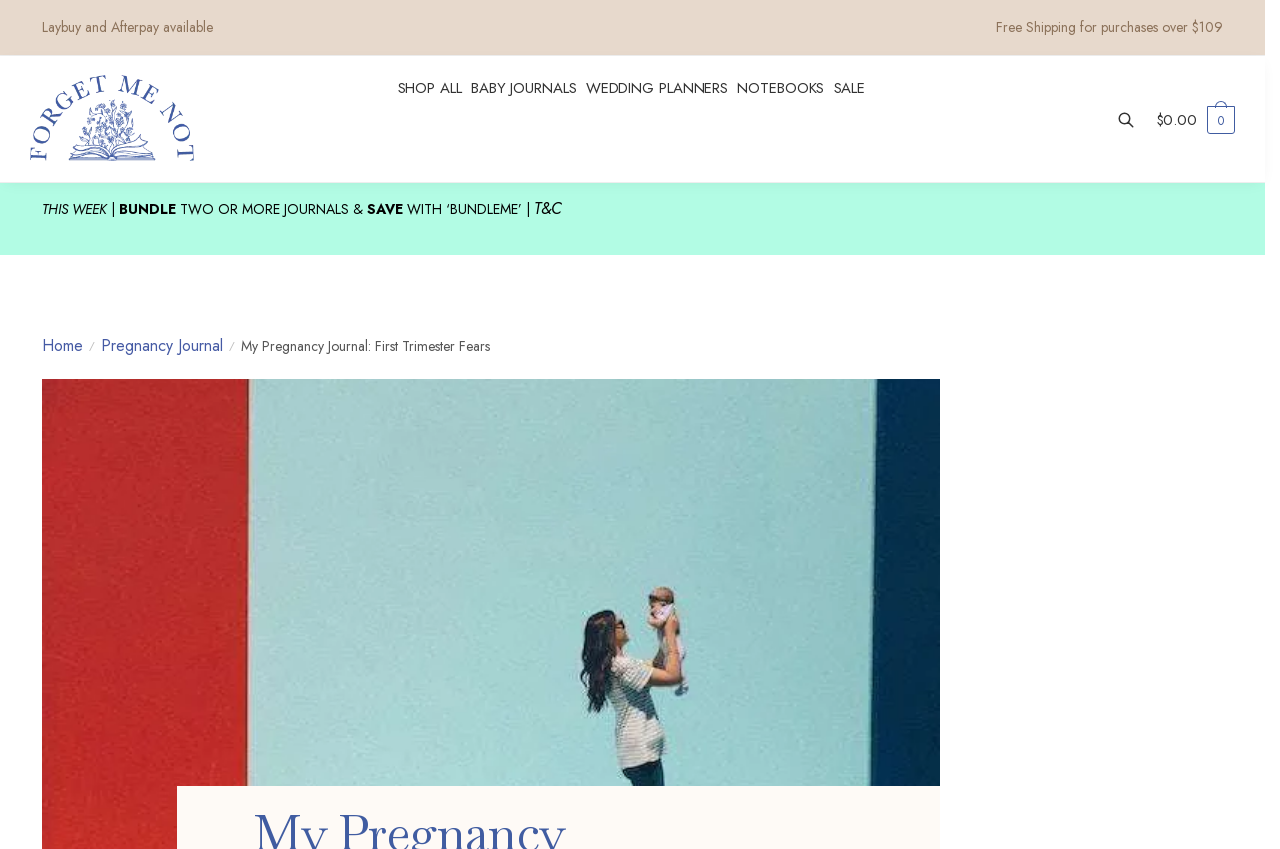Please specify the bounding box coordinates in the format (top-left x, top-left y, bottom-right x, bottom-right y), with all values as floating point numbers between 0 and 1. Identify the bounding box of the UI element described by: SHOP ALL

[0.288, 0.066, 0.345, 0.216]